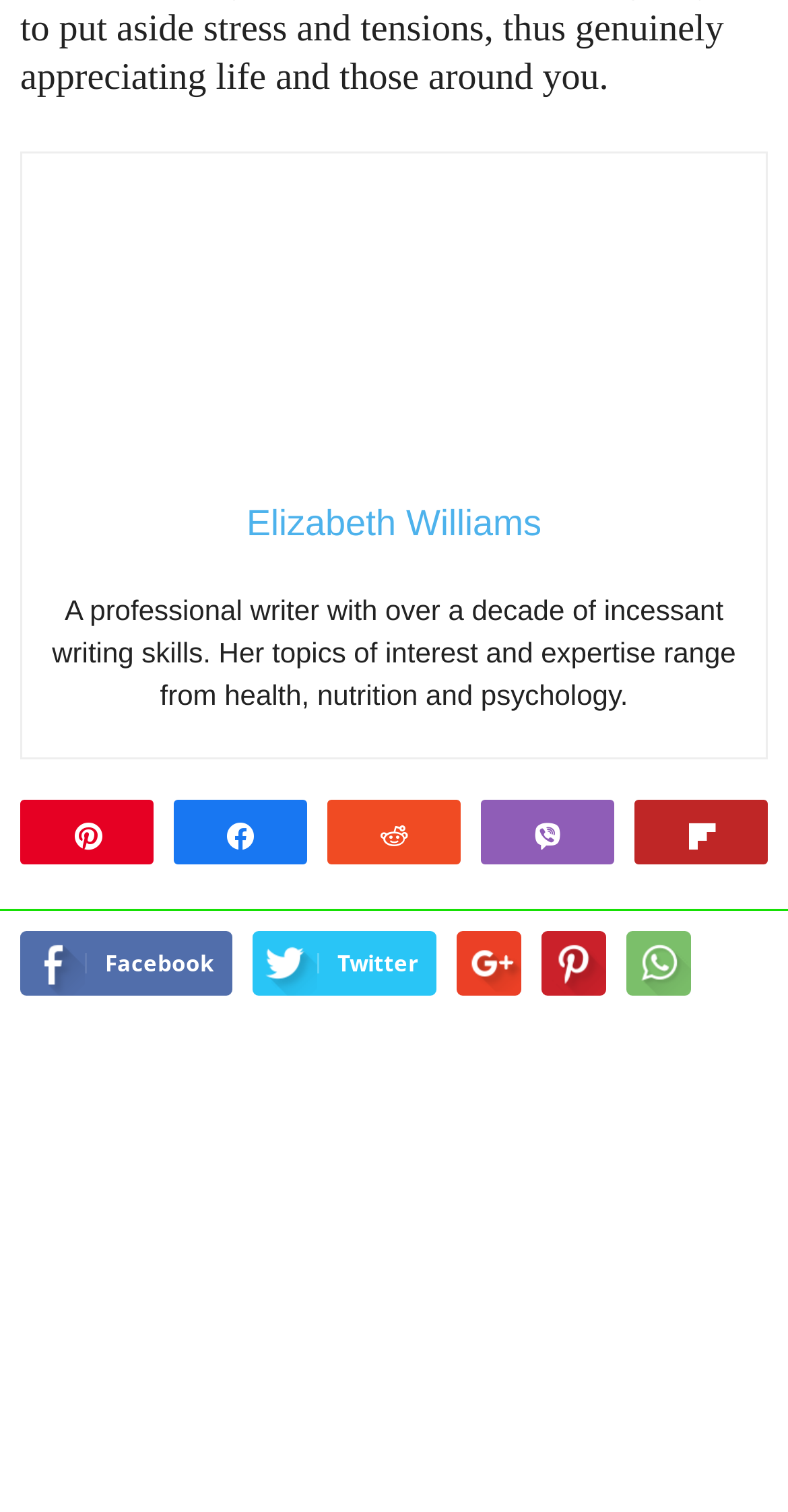Give a one-word or short phrase answer to this question: 
What is the topic of the writer's expertise?

Health, nutrition, and psychology